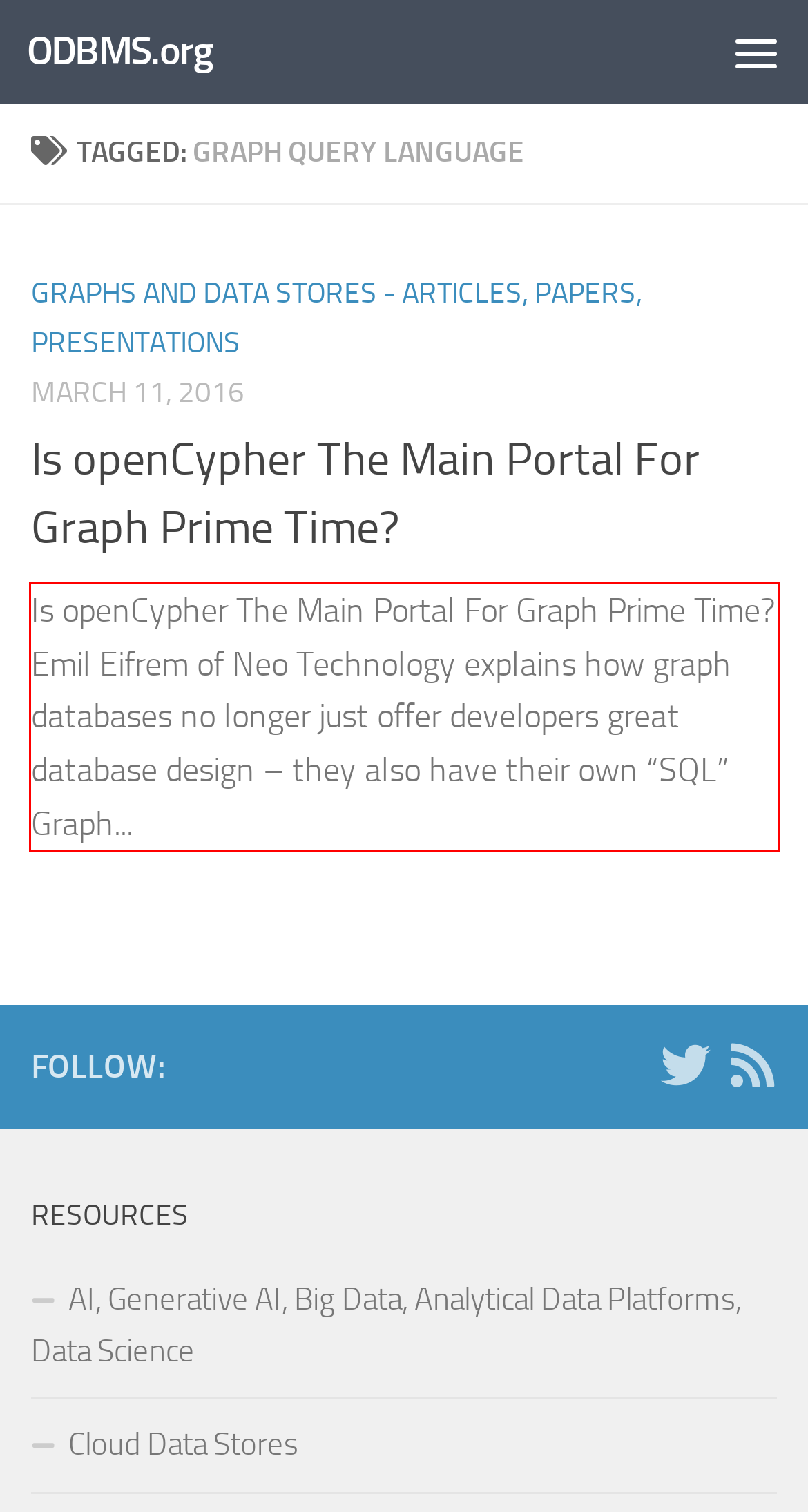In the screenshot of the webpage, find the red bounding box and perform OCR to obtain the text content restricted within this red bounding box.

Is openCypher The Main Portal For Graph Prime Time? Emil Eifrem of Neo Technology explains how graph databases no longer just offer developers great database design – they also have their own “SQL” Graph...